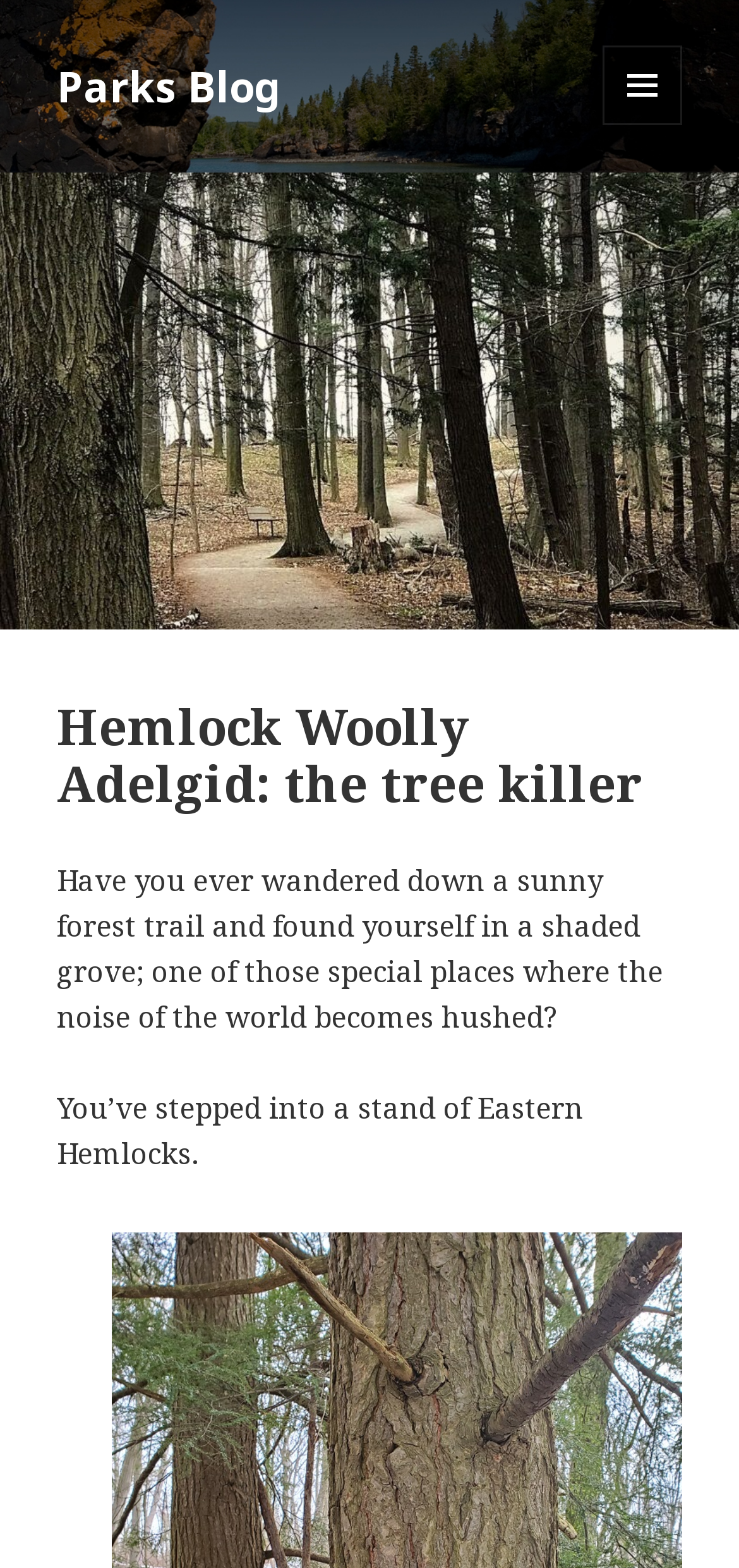What is the location of the link 'Parks Blog'?
Based on the image, answer the question with as much detail as possible.

Based on the bounding box coordinates [0.077, 0.036, 0.379, 0.073] of the link element 'Parks Blog', it can be inferred that the link is located at the top-left part of the webpage.